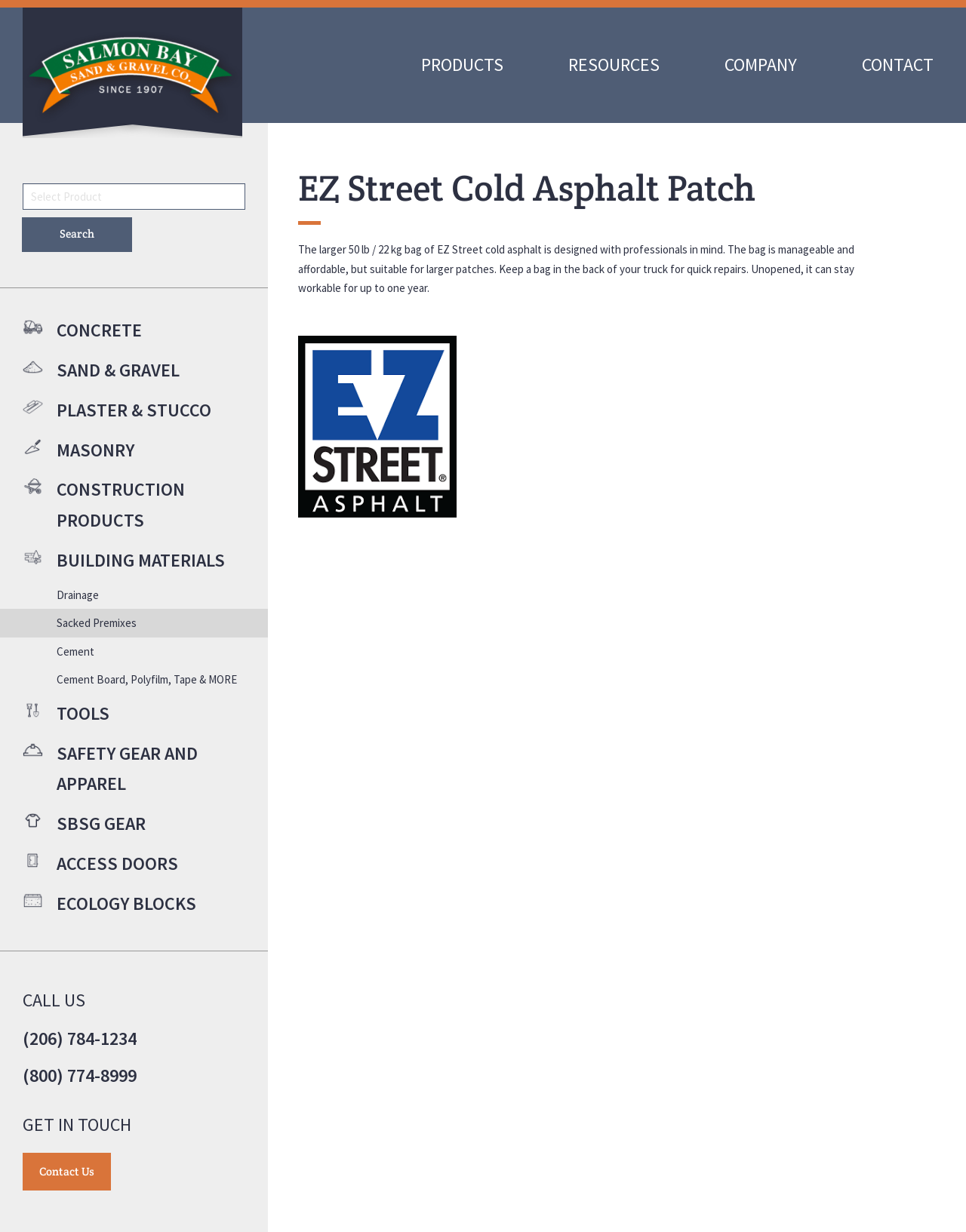Extract the primary header of the webpage and generate its text.

EZ Street Cold Asphalt Patch